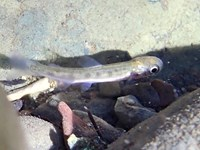What is crucial for the fish's survival?
Use the information from the image to give a detailed answer to the question.

The fish's environment, consisting of rocky substrates and subtle water flow, is crucial for its survival. This environment provides the necessary conditions for the fish to live and thrive, and any changes to it could impact the fish's ability to survive.